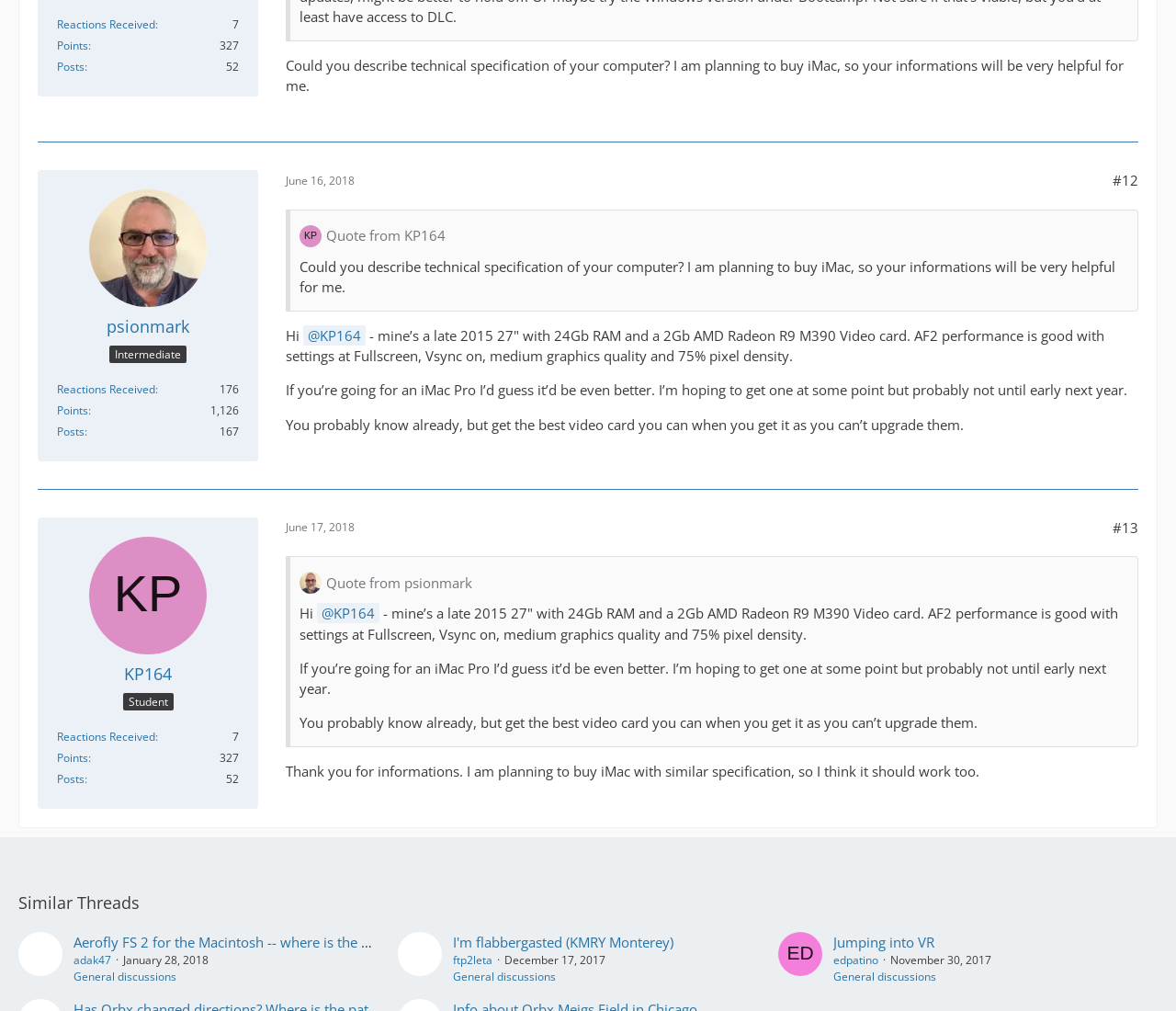Based on the element description, predict the bounding box coordinates (top-left x, top-left y, bottom-right x, bottom-right y) for the UI element in the screenshot: Posts

[0.048, 0.419, 0.072, 0.435]